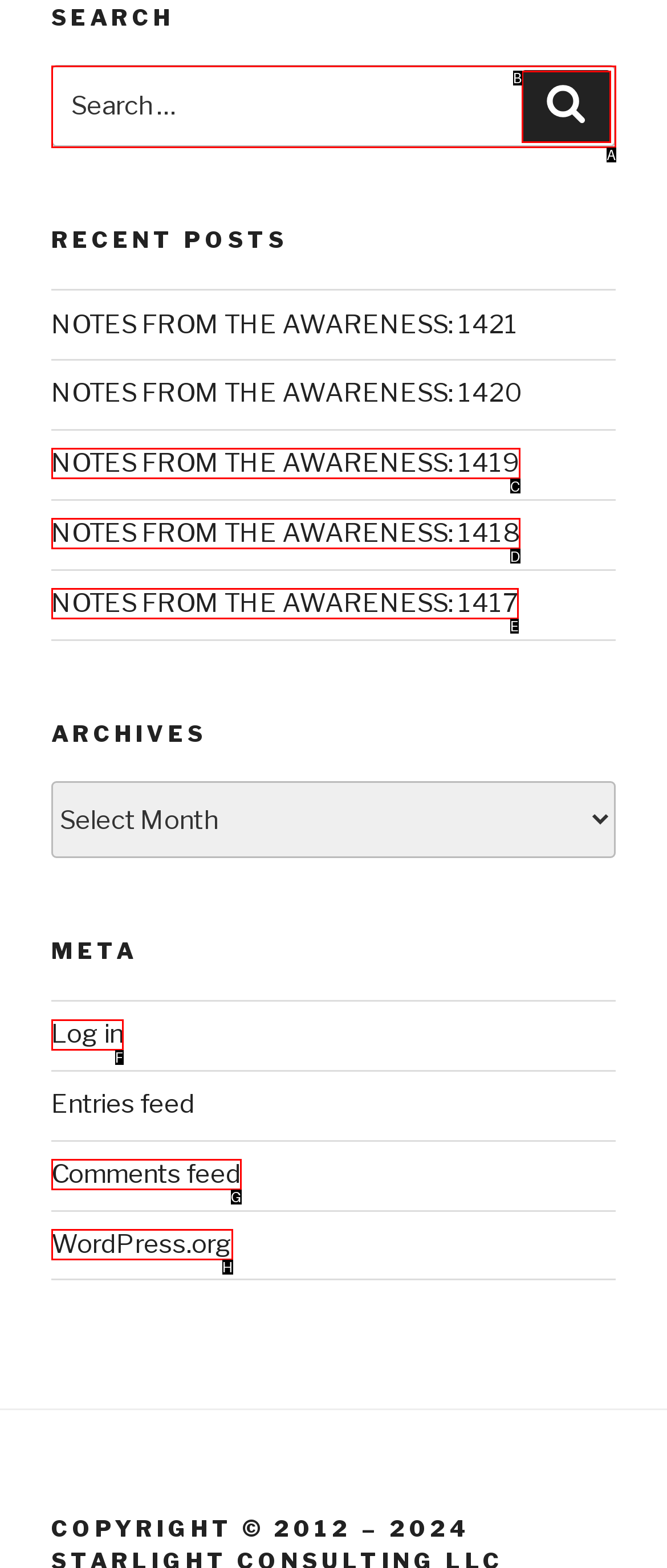Identify the letter that best matches this UI element description: Comments feed
Answer with the letter from the given options.

G